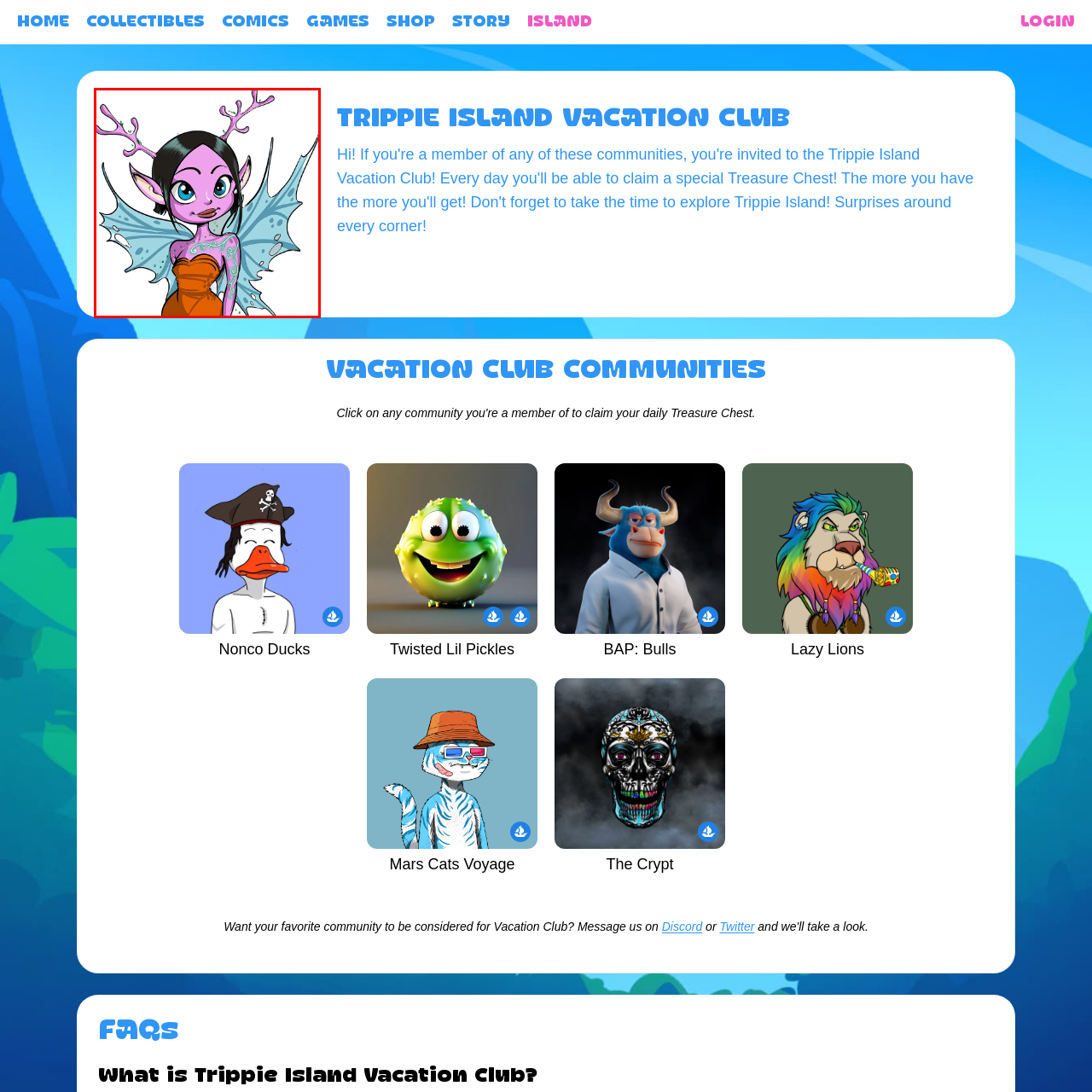What is the theme that the character likely represents?
Focus on the section of the image inside the red bounding box and offer an in-depth answer to the question, utilizing the information visible in the image.

The character's fantastical and whimsical design, along with her magical and otherworldly features, suggest that she represents a character from the 'Trippie Island Vacation Club' theme, which is likely a fantasy or adventure-based theme.